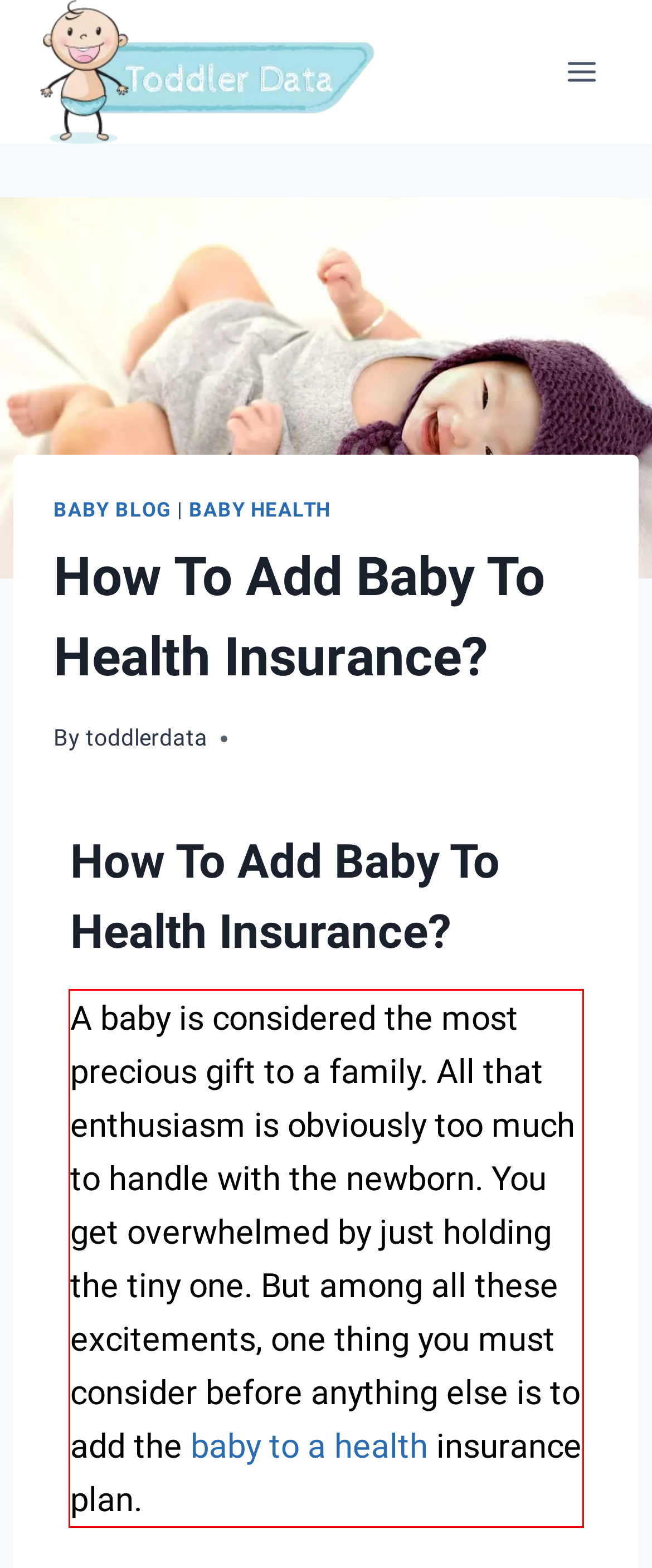You are given a webpage screenshot with a red bounding box around a UI element. Extract and generate the text inside this red bounding box.

A baby is considered the most precious gift to a family. All that enthusiasm is obviously too much to handle with the newborn. You get overwhelmed by just holding the tiny one. But among all these excitements, one thing you must consider before anything else is to add the baby to a health insurance plan.